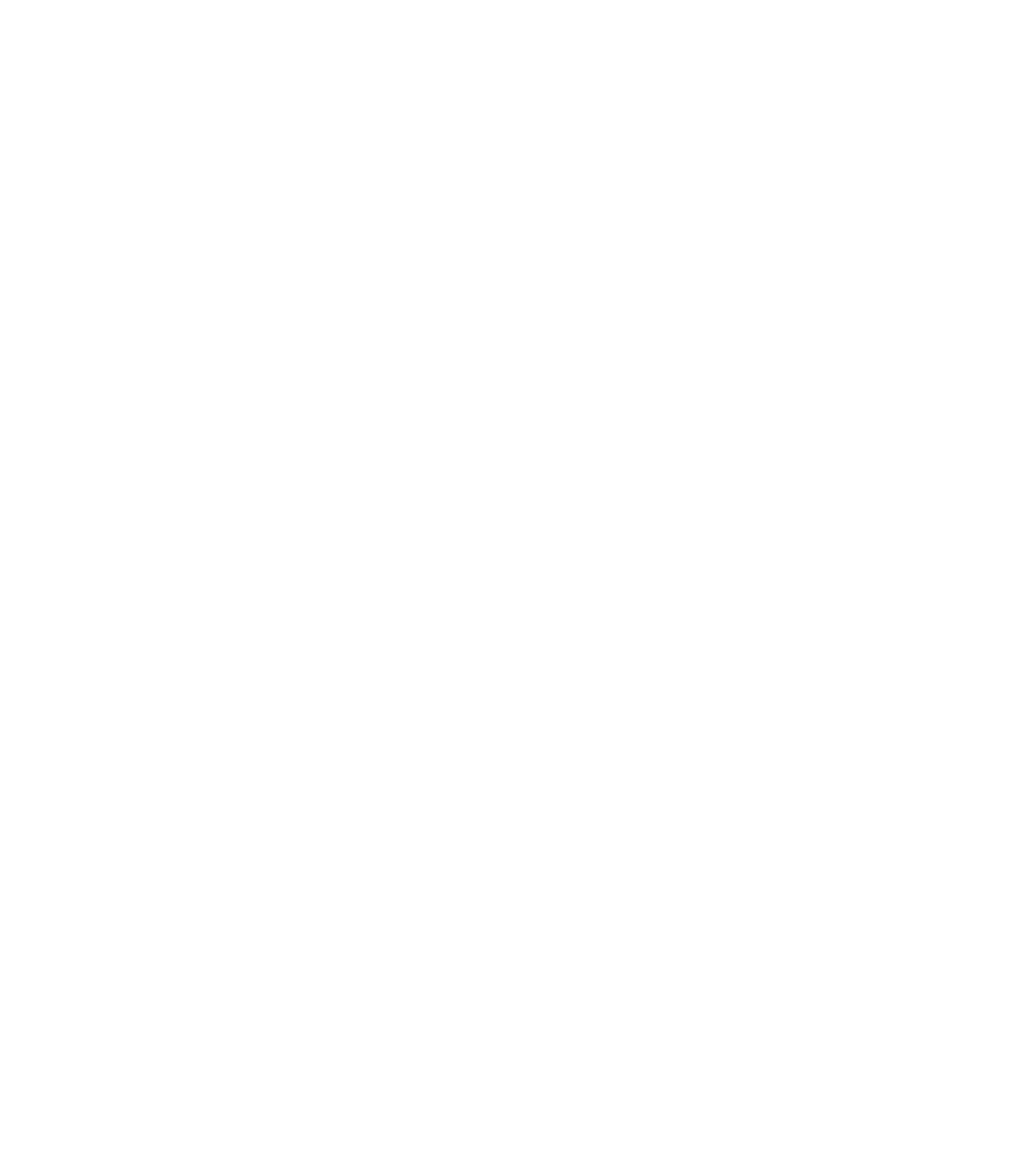Determine the bounding box coordinates of the region I should click to achieve the following instruction: "Learn about the markets we serve". Ensure the bounding box coordinates are four float numbers between 0 and 1, i.e., [left, top, right, bottom].

[0.031, 0.717, 0.137, 0.733]